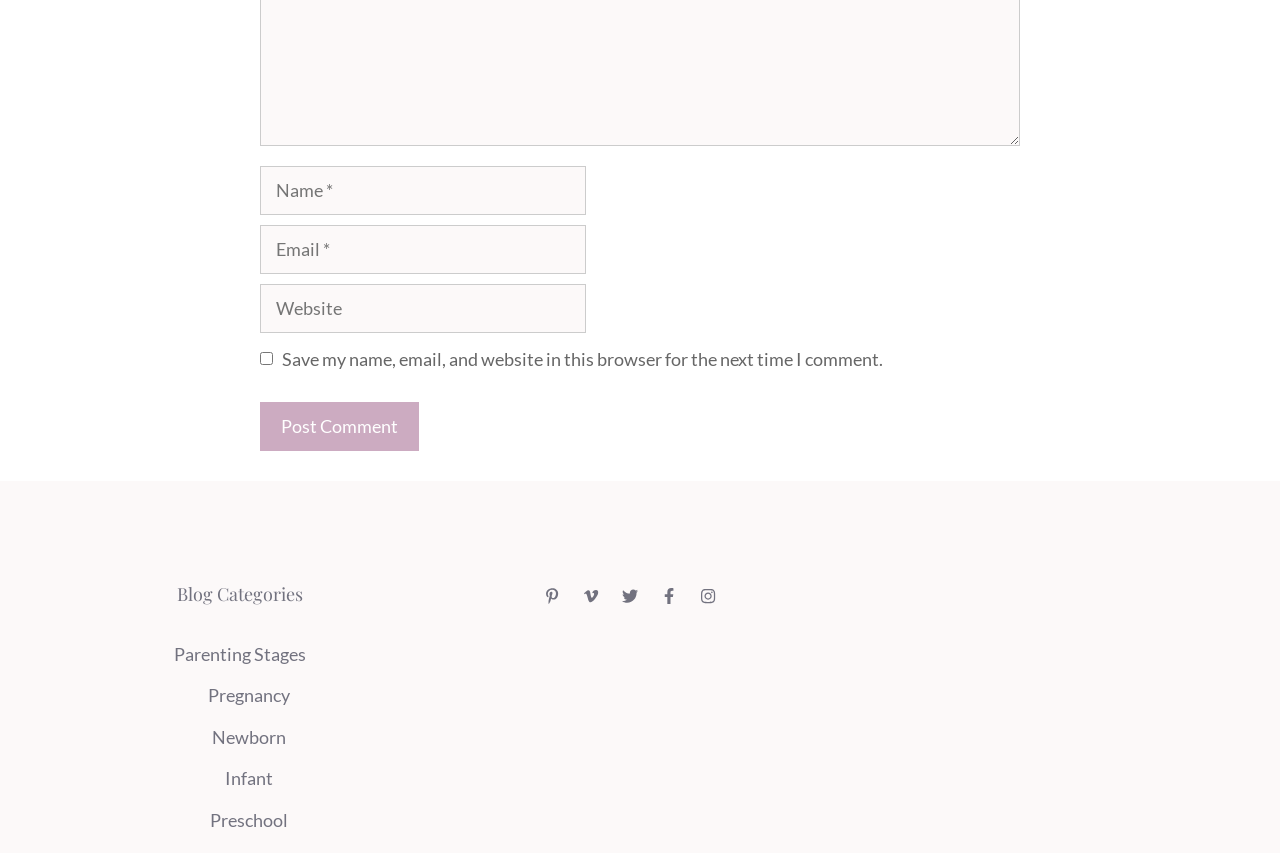Identify the bounding box coordinates of the clickable section necessary to follow the following instruction: "Input your email". The coordinates should be presented as four float numbers from 0 to 1, i.e., [left, top, right, bottom].

[0.203, 0.263, 0.458, 0.321]